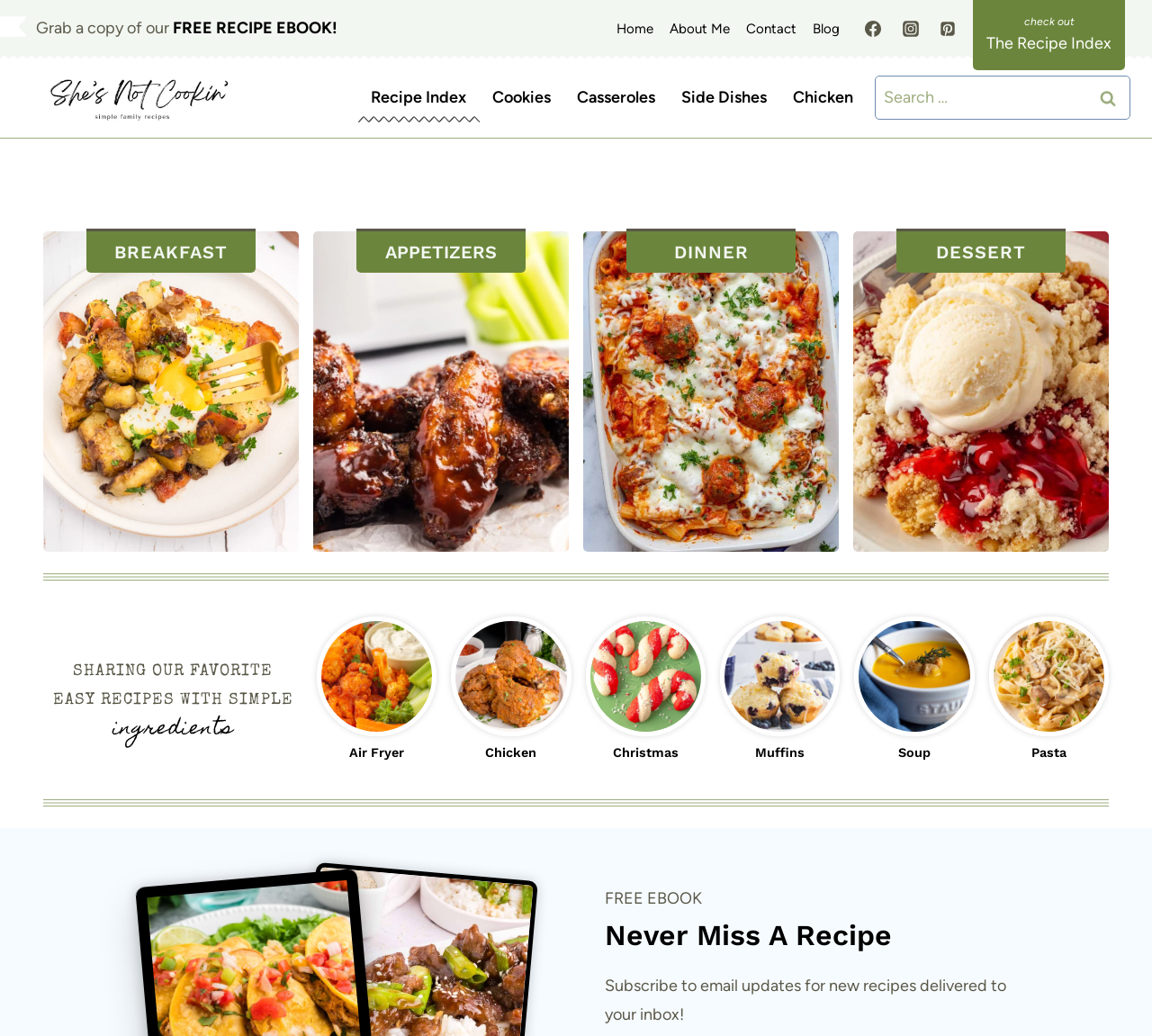Find the bounding box coordinates of the element's region that should be clicked in order to follow the given instruction: "Follow on Facebook". The coordinates should consist of four float numbers between 0 and 1, i.e., [left, top, right, bottom].

[0.744, 0.012, 0.772, 0.044]